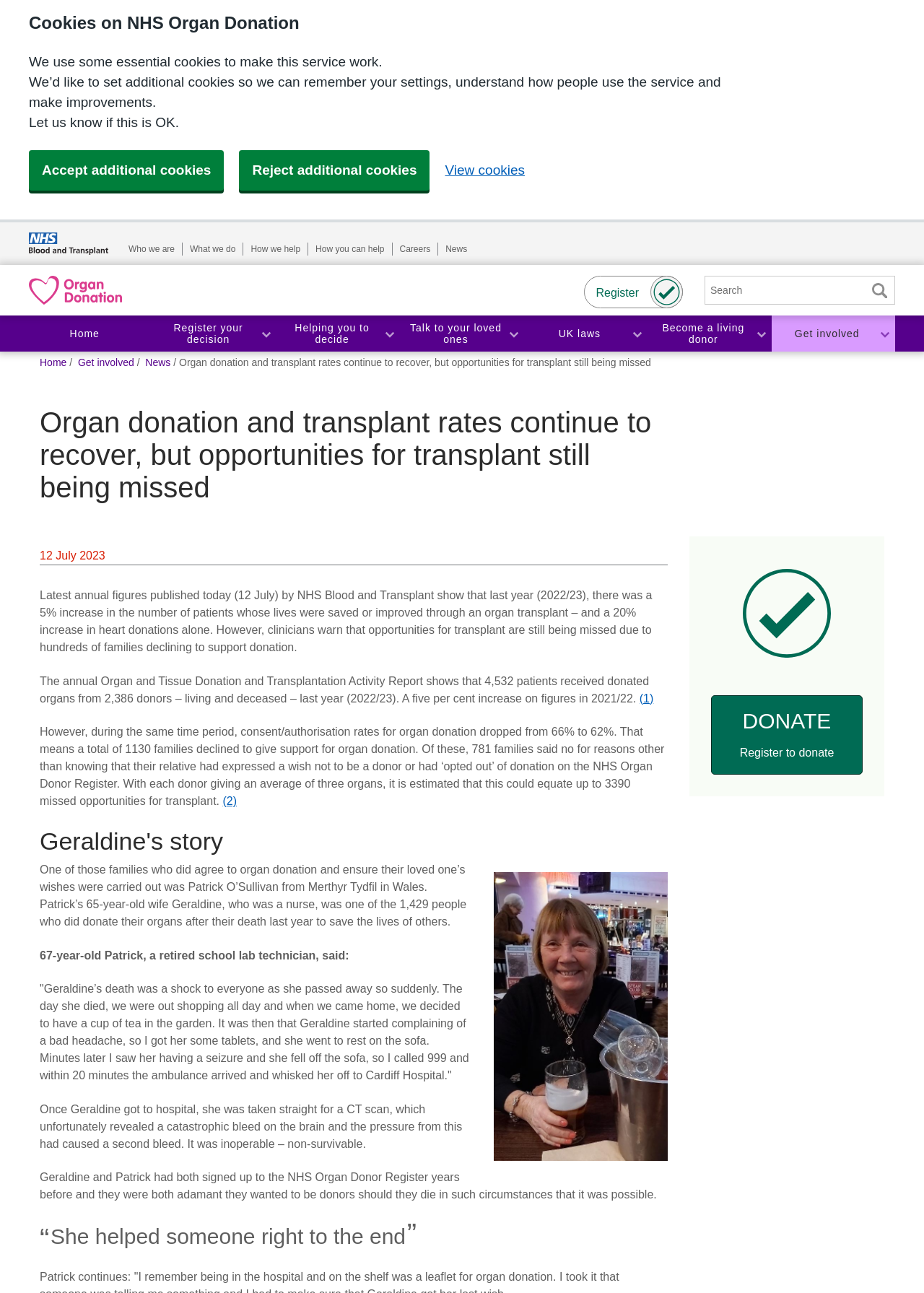Locate the bounding box coordinates of the clickable region to complete the following instruction: "Search for articles."

None